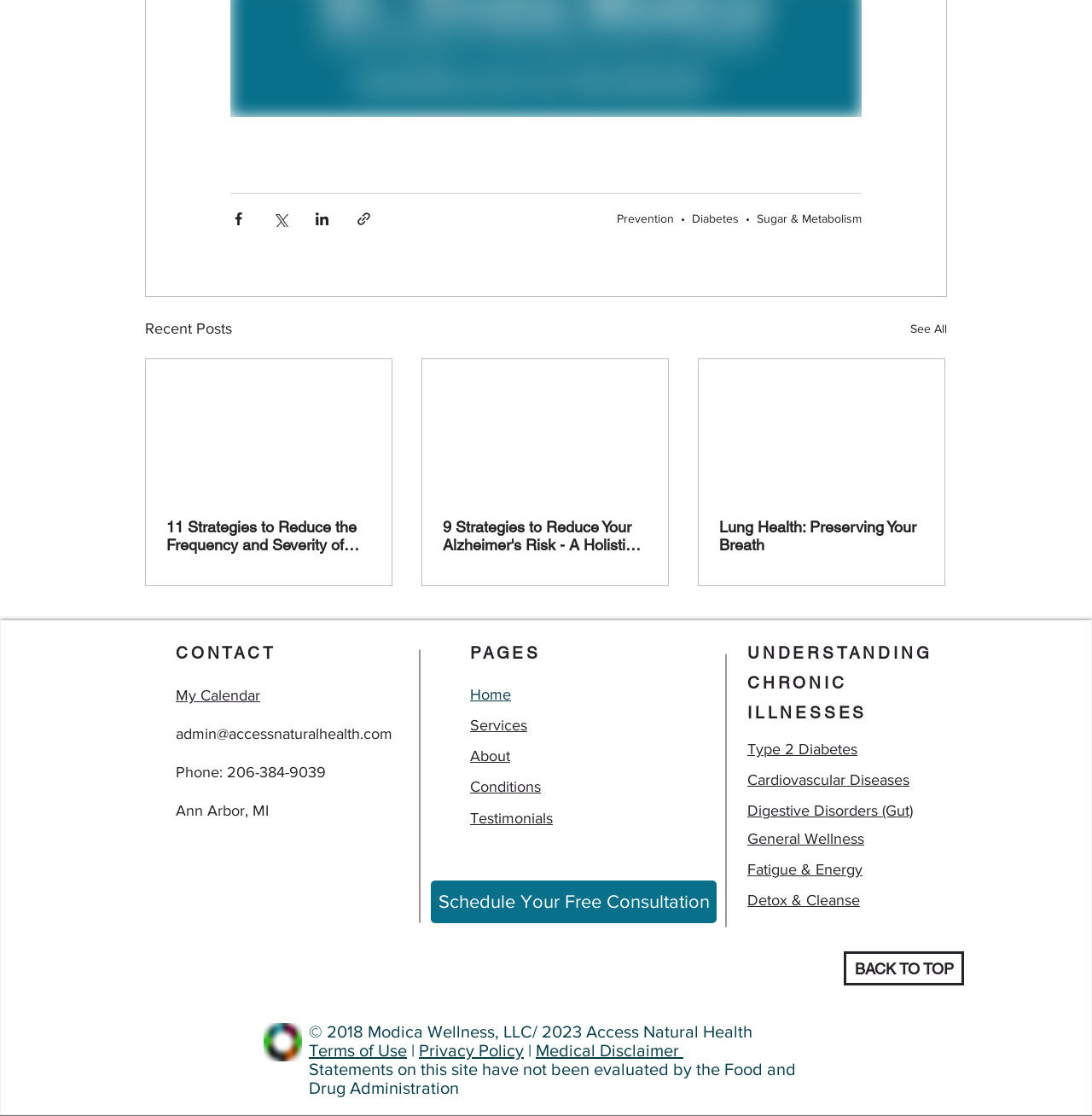Could you please study the image and provide a detailed answer to the question:
What is the title of the first article?

I looked at the article section of the webpage and found the first article title, which is '11 Strategies to Reduce the Frequency and Severity of IBS Flares'.